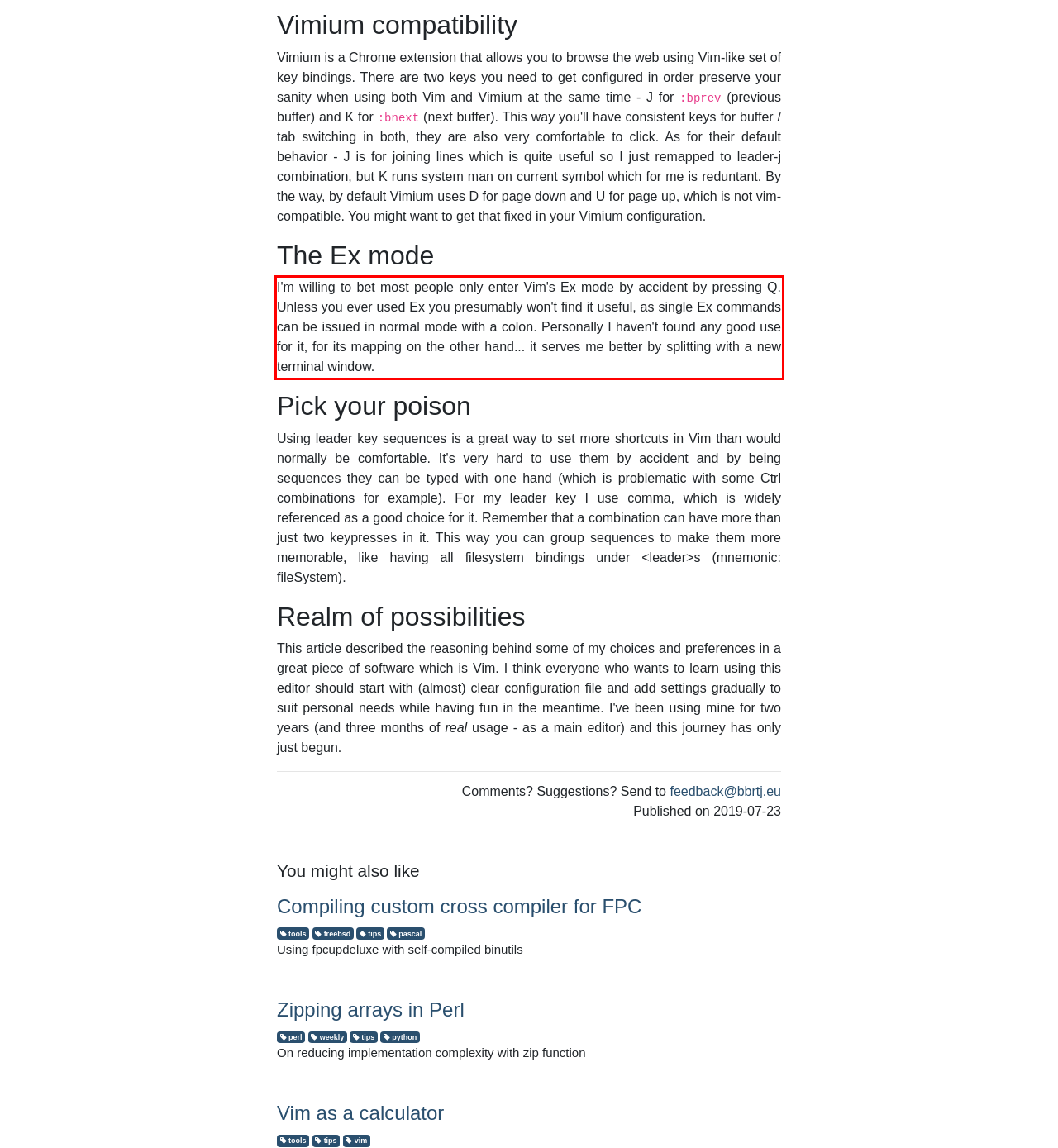Please perform OCR on the text within the red rectangle in the webpage screenshot and return the text content.

I'm willing to bet most people only enter Vim's Ex mode by accident by pressing Q. Unless you ever used Ex you presumably won't find it useful, as single Ex commands can be issued in normal mode with a colon. Personally I haven't found any good use for it, for its mapping on the other hand... it serves me better by splitting with a new terminal window.